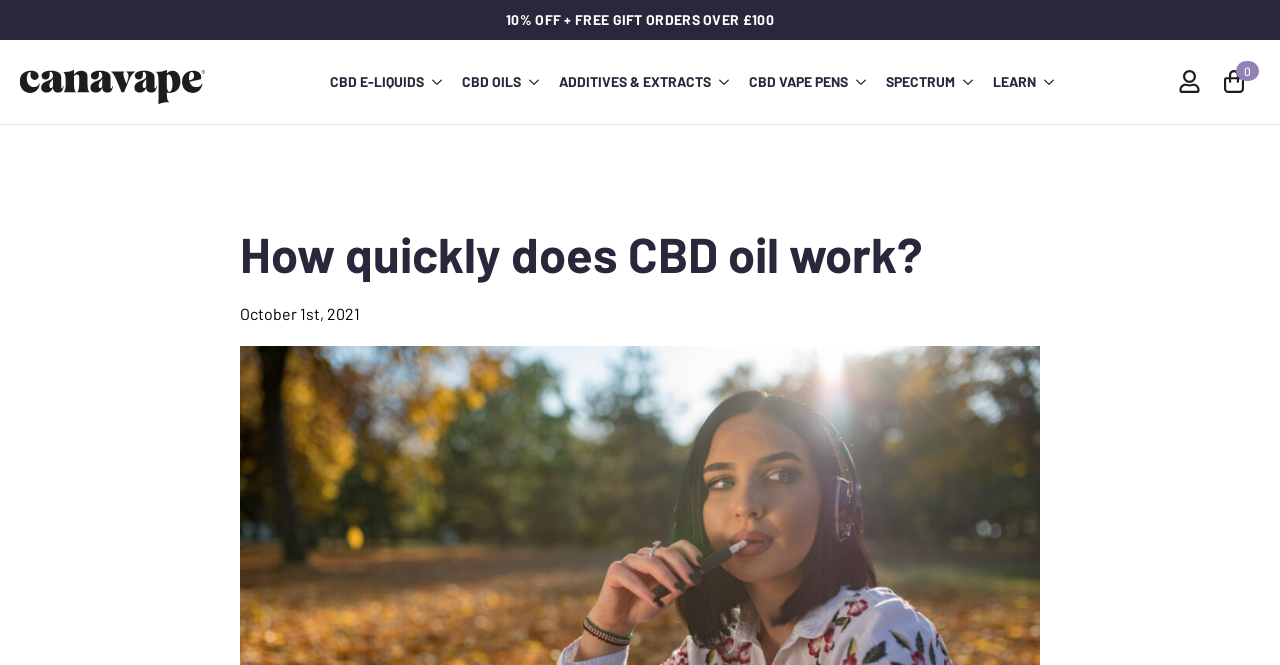What is the main heading displayed on the webpage? Please provide the text.

How quickly does CBD oil work?